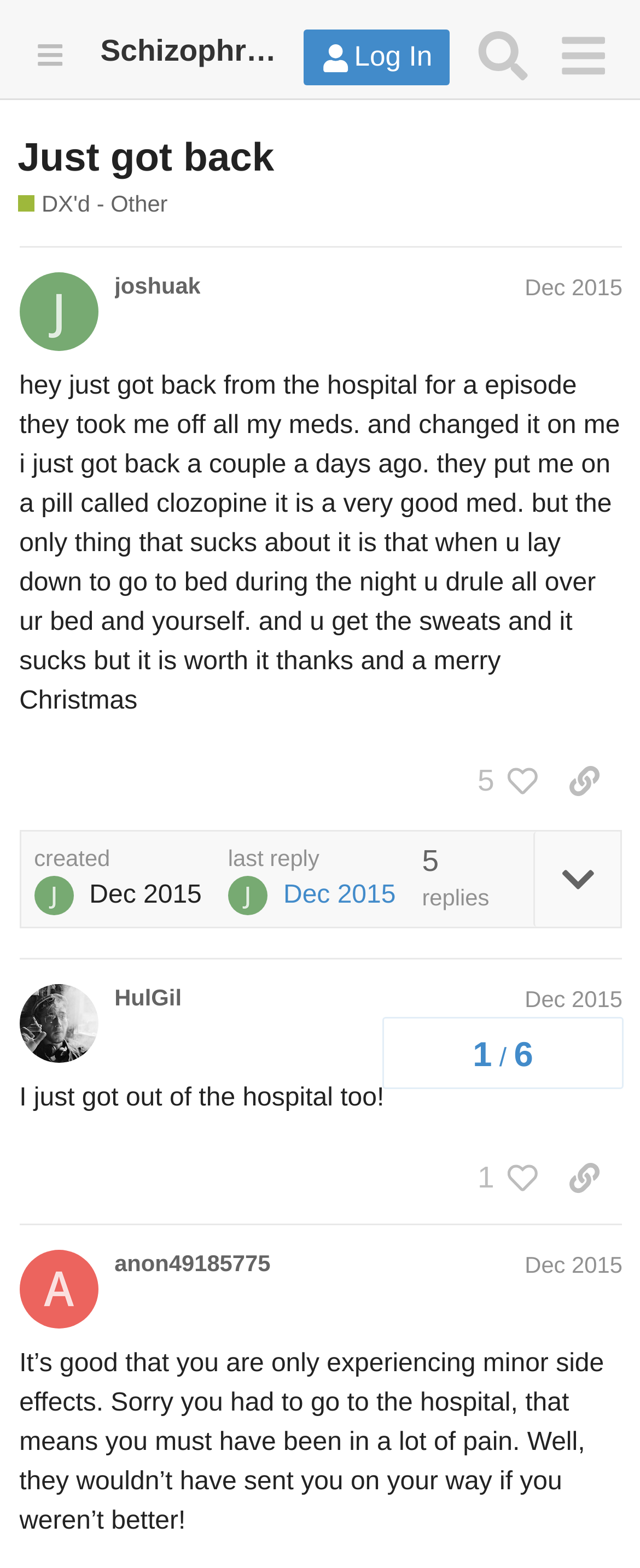Describe all the key features and sections of the webpage thoroughly.

This webpage appears to be a forum discussion page, specifically a support and discussion area for people diagnosed with schizophrenia or related disorders. The page has a header section at the top with several buttons, including a login button, a search button, and a menu button, each accompanied by an image. The header also features a link to the website's homepage, labeled "Schizophrenia.com".

Below the header, there is a heading that reads "Just got back" and a link to a discussion topic labeled "DX'd - Other". This is followed by a brief description of the discussion forum.

The main content of the page consists of two posts, each with its own region. The first post, labeled "post #1 by @joshuak", has a heading with the author's name and the date "Dec 2015". The post itself is a personal account of the author's experience with a hospital visit and a new medication, clozapine. The post includes a button to view likes and a button to copy a link to the post.

The second post, labeled "post #2 by @HulGil", has a similar structure to the first post, with a heading featuring the author's name and the date "Dec 2015". The post is a brief response to the first post, expressing solidarity and offering words of encouragement. This post also includes buttons to view likes and copy a link.

Both posts have a navigation section at the bottom, indicating the topic progress with headings labeled "1" and "6".